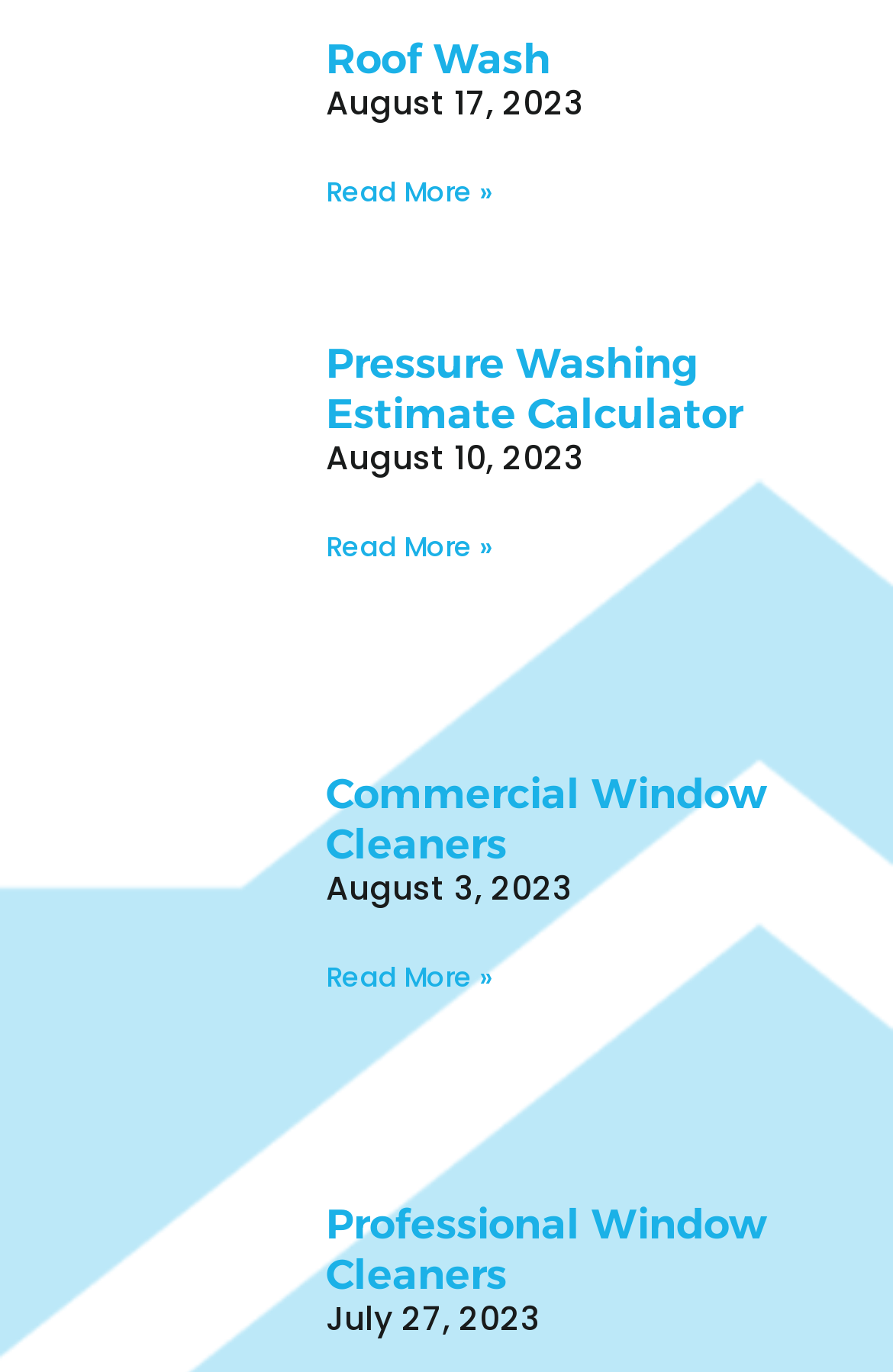Please determine the bounding box coordinates of the clickable area required to carry out the following instruction: "visit Spotify website". The coordinates must be four float numbers between 0 and 1, represented as [left, top, right, bottom].

None